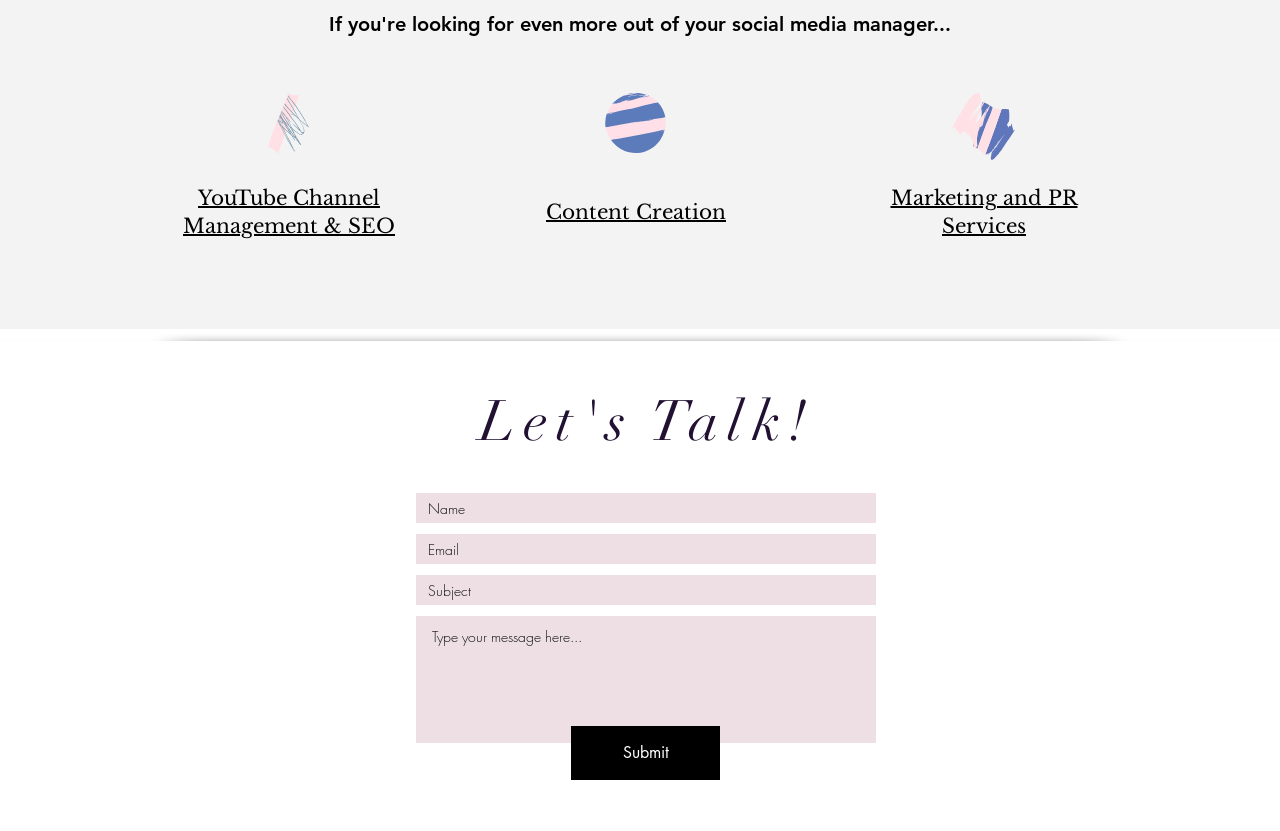Using the details from the image, please elaborate on the following question: How many links are related to services?

There are three links that appear to be related to services: 'YouTube Channel Management & SEO', 'Content Creation', and 'Marketing and PR Services'. These links are likely pointing to pages that describe the services offered by the website owner or administrator.